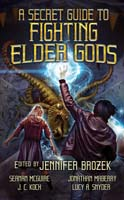What is the background of the cover?
Your answer should be a single word or phrase derived from the screenshot.

Swirling cosmic imagery